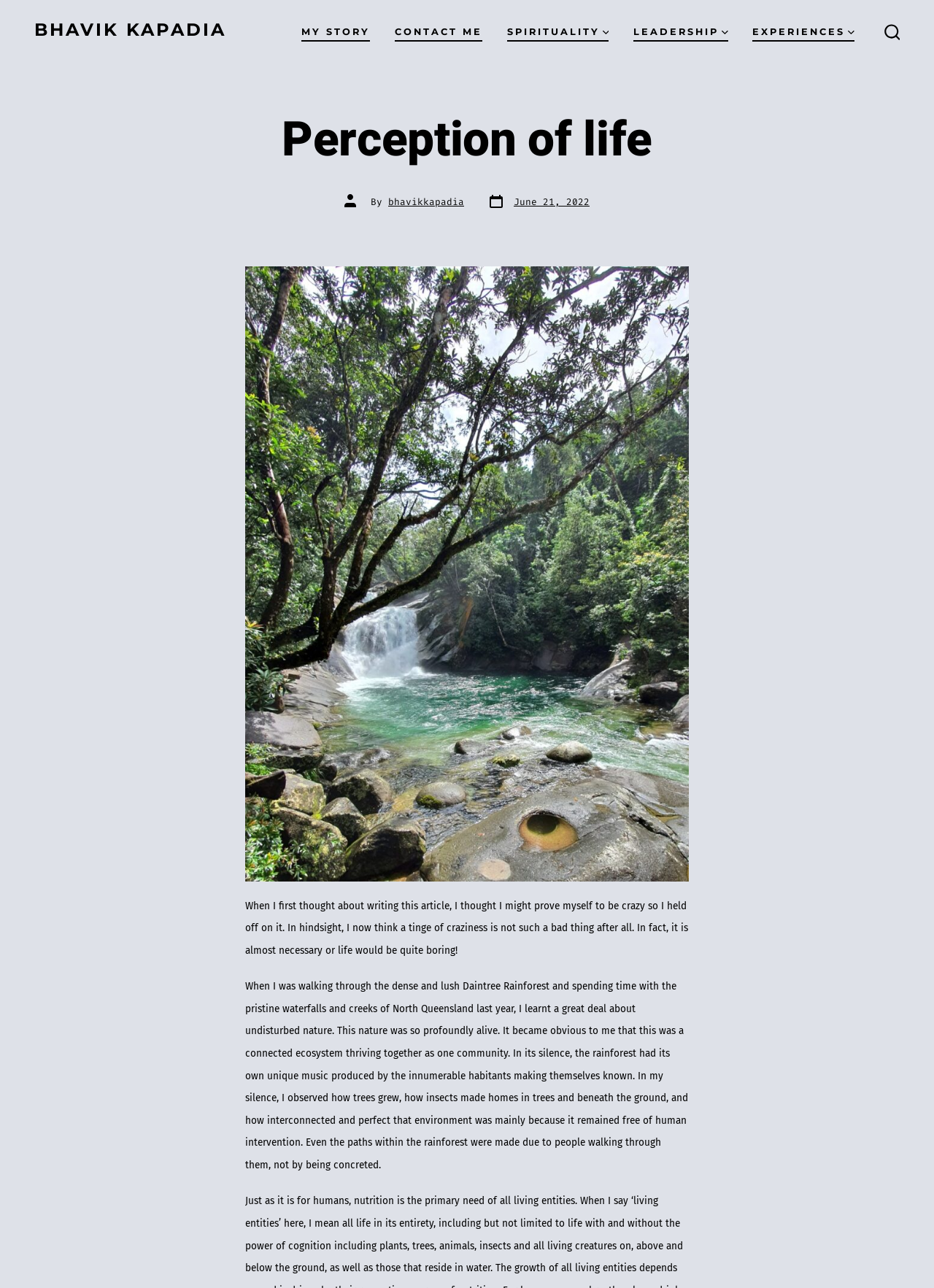Please respond to the question with a concise word or phrase:
What is the theme of the article?

Spirituality